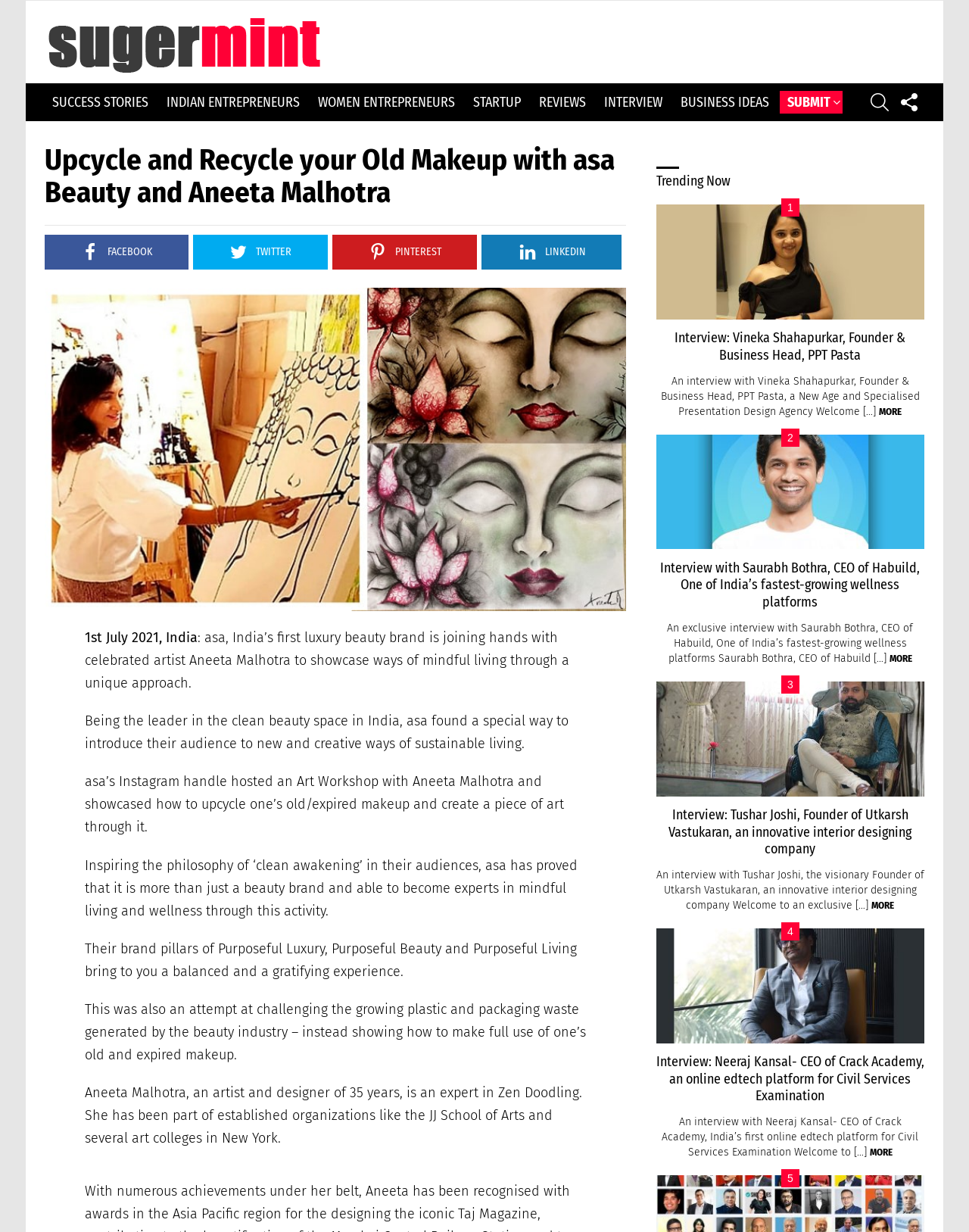Describe all visible elements and their arrangement on the webpage.

This webpage is about asa, India's first luxury beauty brand, and its collaboration with artist Aneeta Malhotra to promote mindful living. At the top, there is a header section with a title "Upcycle and Recycle your Old Makeup with asa Beauty and Aneeta Malhotra" and links to social media platforms. Below the header, there is a figure section with an image of Aneeta Malhotra.

The main content of the webpage is divided into two sections. The first section describes the collaboration between asa and Aneeta Malhotra, with several paragraphs of text explaining the concept of mindful living and how asa is promoting it through an art workshop. There are also several links to asa's social media handles.

The second section is a trending news section, with four articles featuring interviews with entrepreneurs and business leaders, including Vineka Shahapurkar, Saurabh Bothra, Tushar Joshi, and Neeraj Kansal. Each article has a figure section with an image of the interviewee, a heading with the title of the interview, and a brief summary of the interview. There are also links to read more about each interview.

At the top right corner of the webpage, there are several links to different categories, including "SUCCESS STORIES", "INDIAN ENTREPRENEURS", "WOMEN ENTREPRENEURS", and "REVIEWS". There is also a search bar and links to follow the webpage on social media platforms.